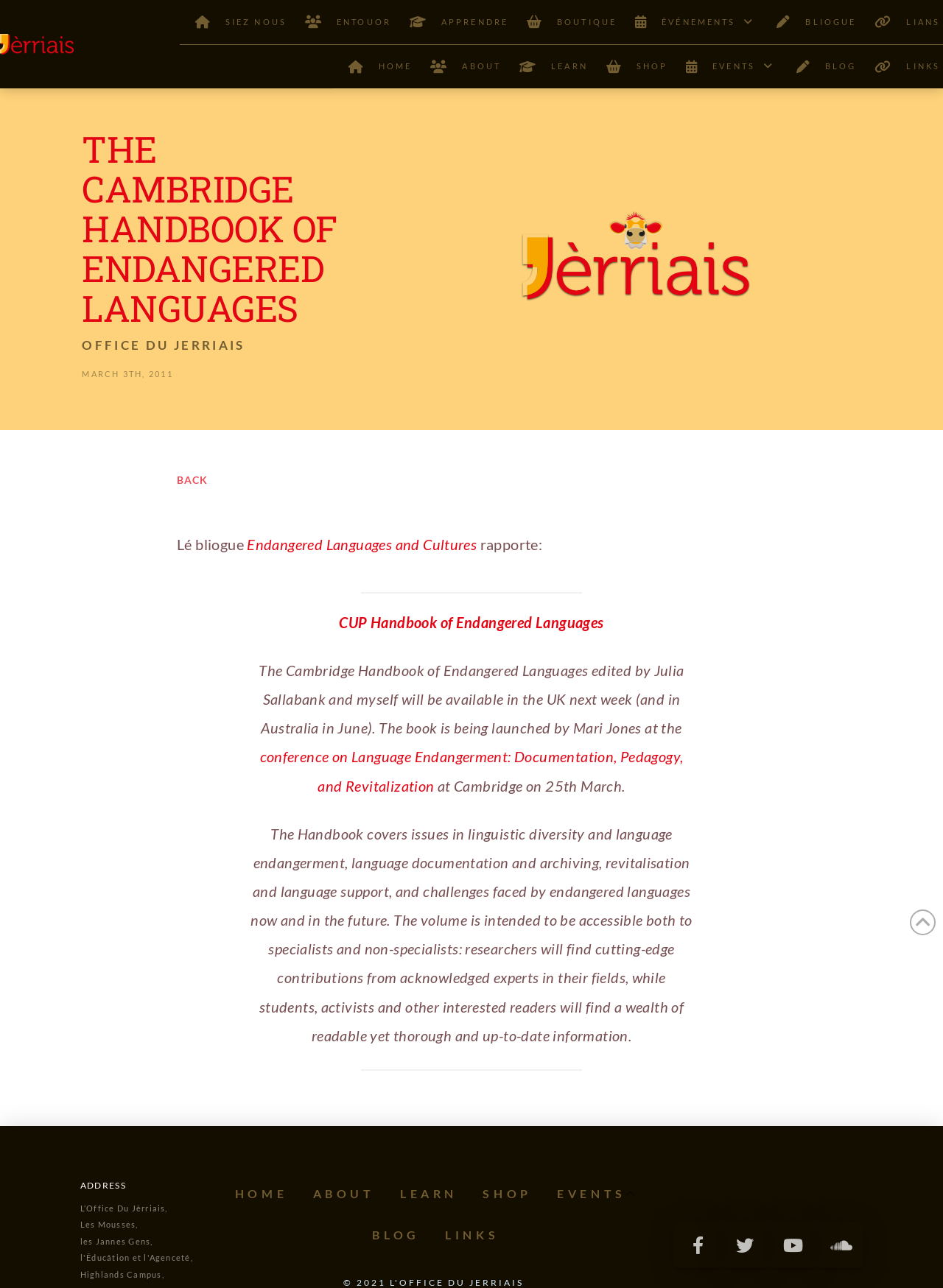Please identify the bounding box coordinates of the area that needs to be clicked to follow this instruction: "Click on the 'BLOG' link".

[0.828, 0.035, 0.911, 0.069]